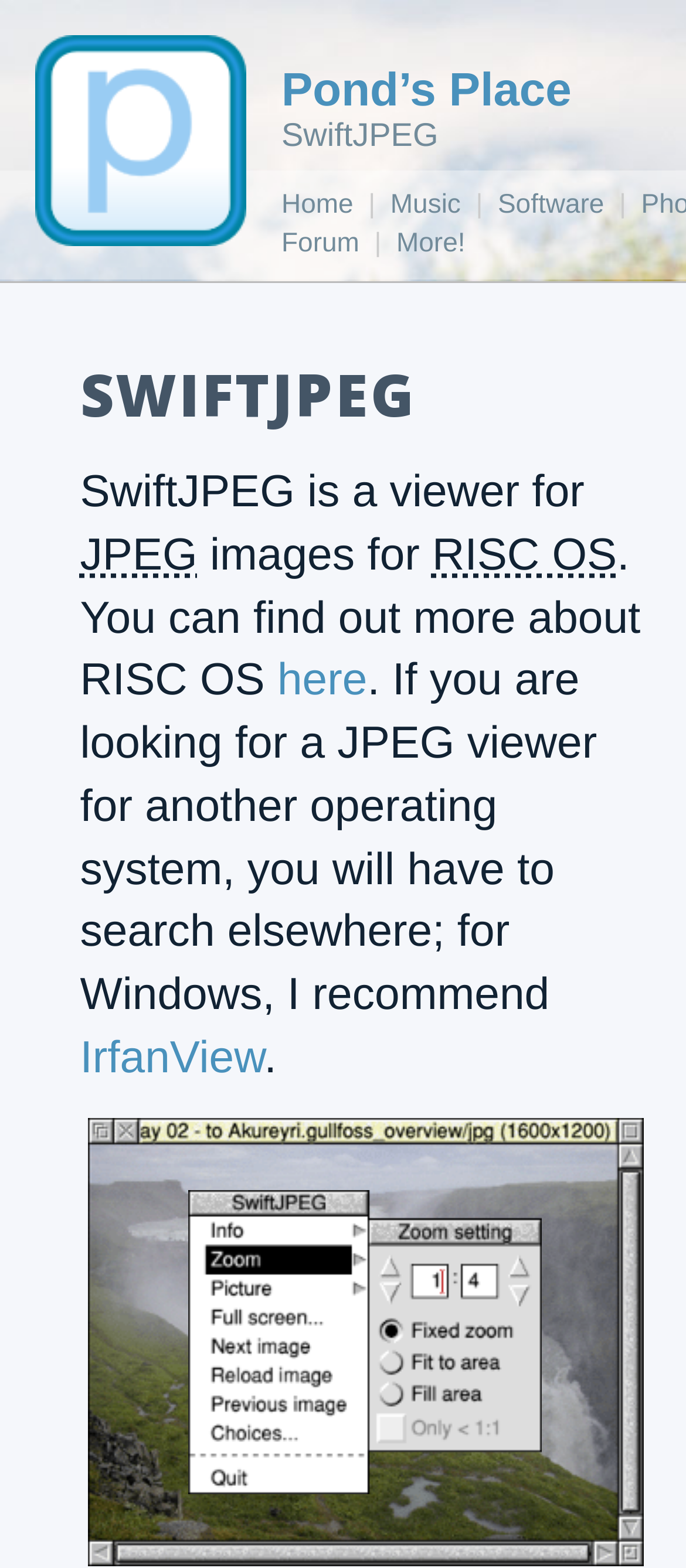What is RISC OS?
Please provide a single word or phrase answer based on the image.

Operating System